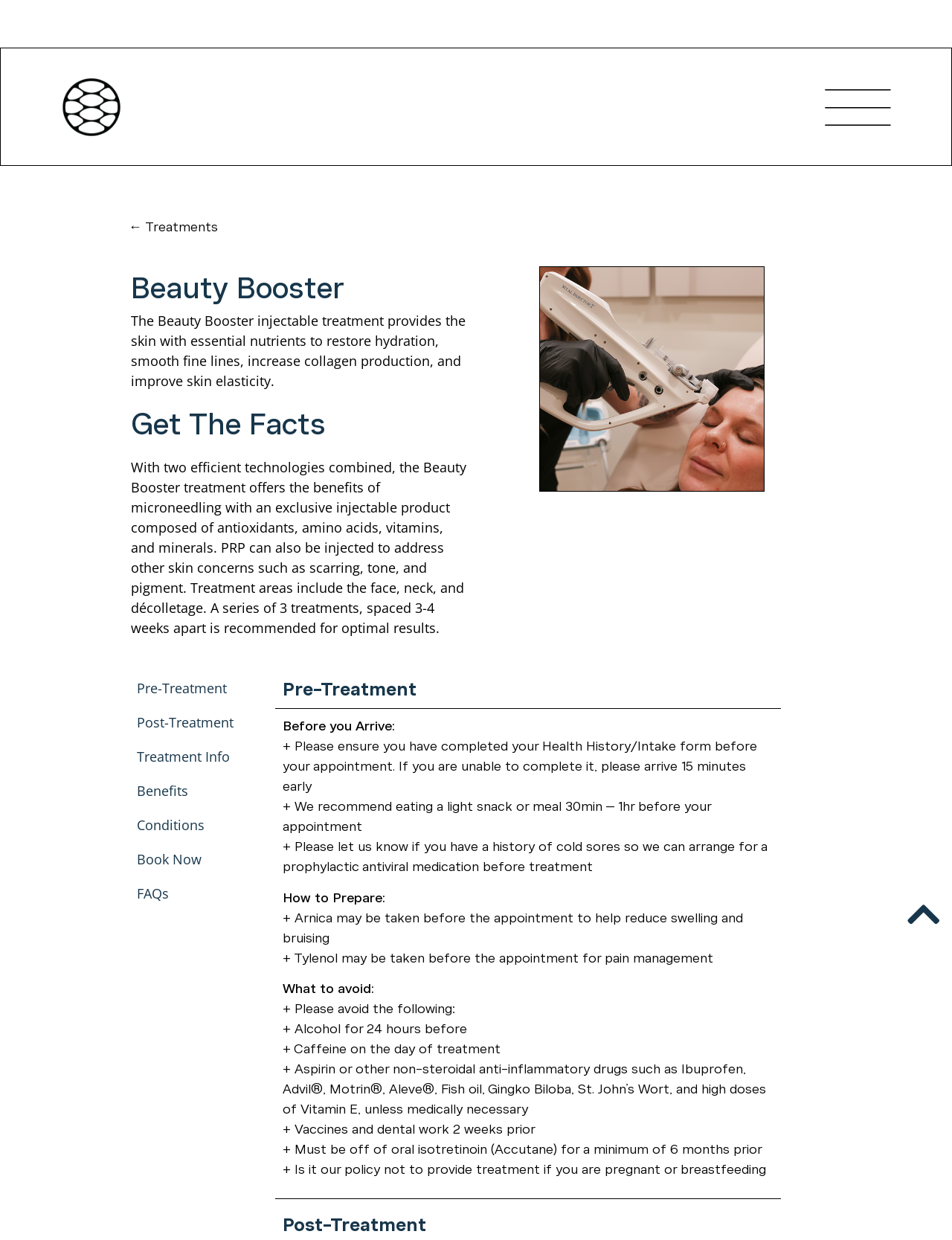Given the webpage screenshot and the description, determine the bounding box coordinates (top-left x, top-left y, bottom-right x, bottom-right y) that define the location of the UI element matching this description: ← Treatments

[0.135, 0.176, 0.229, 0.19]